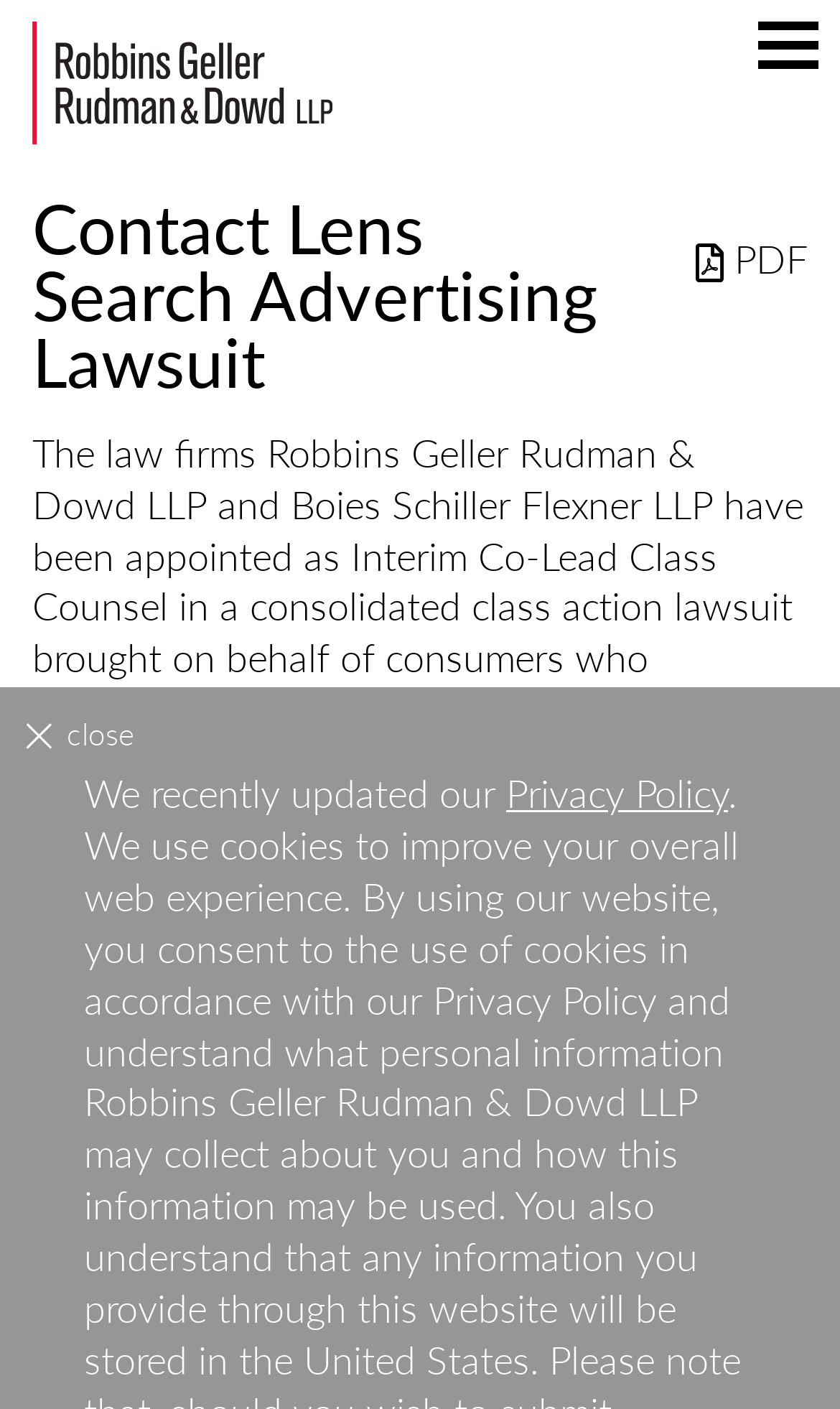Using the image as a reference, answer the following question in as much detail as possible:
How many online contact lens retailers are alleged to have entered into unlawful agreements?

I found this information by reading the third paragraph of the webpage, which states that 'Plaintiffs allege that 1-800 Contacts and at least 14 other online contact lens retailers entered into a series of unlawful agreements...'